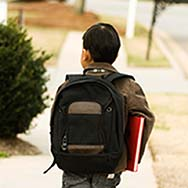Offer an in-depth description of the image shown.

The image features a young child seen from behind, walking down a path with a large black backpack slung over their shoulder. The child is holding a red notebook or book in one hand. The backdrop reveals a quiet suburban setting, with neatly trimmed bushes and an open pathway leading toward a street. This visual encapsulates themes of education and the journey of learning, aligning with the overarching narrative of supporting student services and their emotional and physical well-being, as discussed in the related content. The context emphasizes the importance of community efforts, such as those in Broome County, NY, to foster supportive educational environments for children.